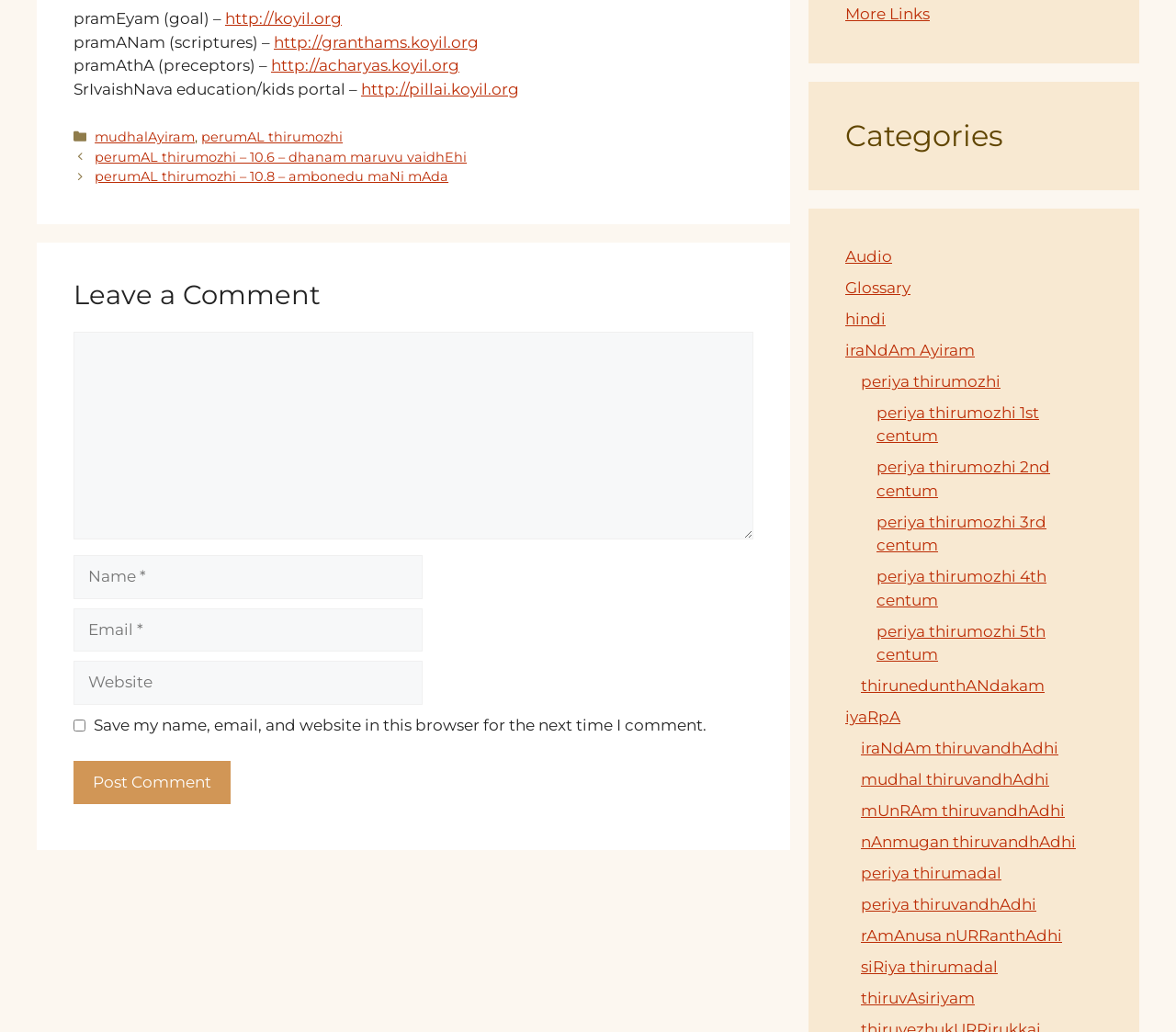Determine the bounding box coordinates for the element that should be clicked to follow this instruction: "Enter your name in the required field". The coordinates should be given as four float numbers between 0 and 1, in the format [left, top, right, bottom].

None